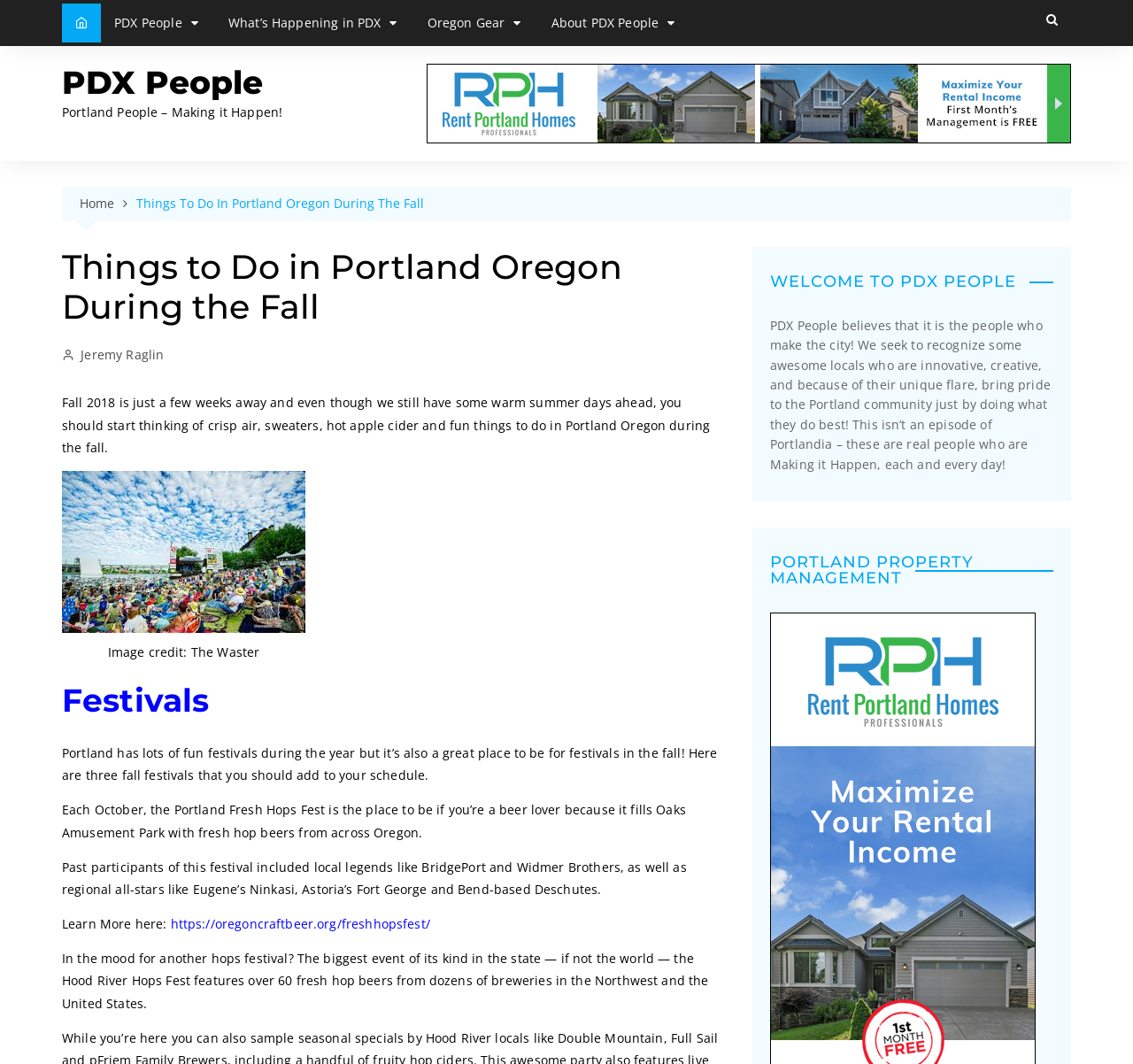Please determine the bounding box coordinates of the element to click on in order to accomplish the following task: "Click on the link to learn more about things to do in Portland Oregon during the fall". Ensure the coordinates are four float numbers ranging from 0 to 1, i.e., [left, top, right, bottom].

[0.055, 0.003, 0.089, 0.04]